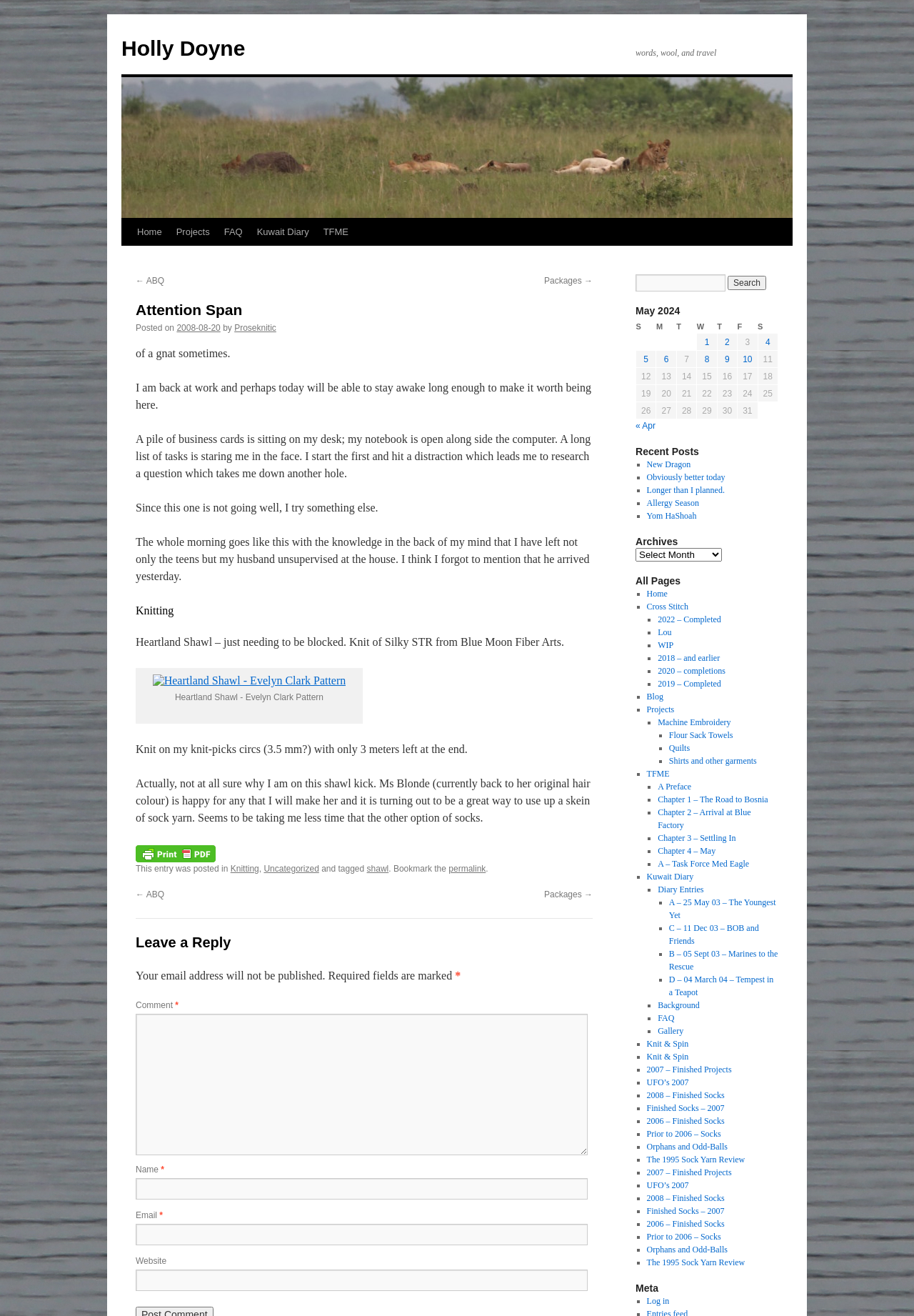Pinpoint the bounding box coordinates of the clickable area needed to execute the instruction: "Learn more about casement windows". The coordinates should be specified as four float numbers between 0 and 1, i.e., [left, top, right, bottom].

None